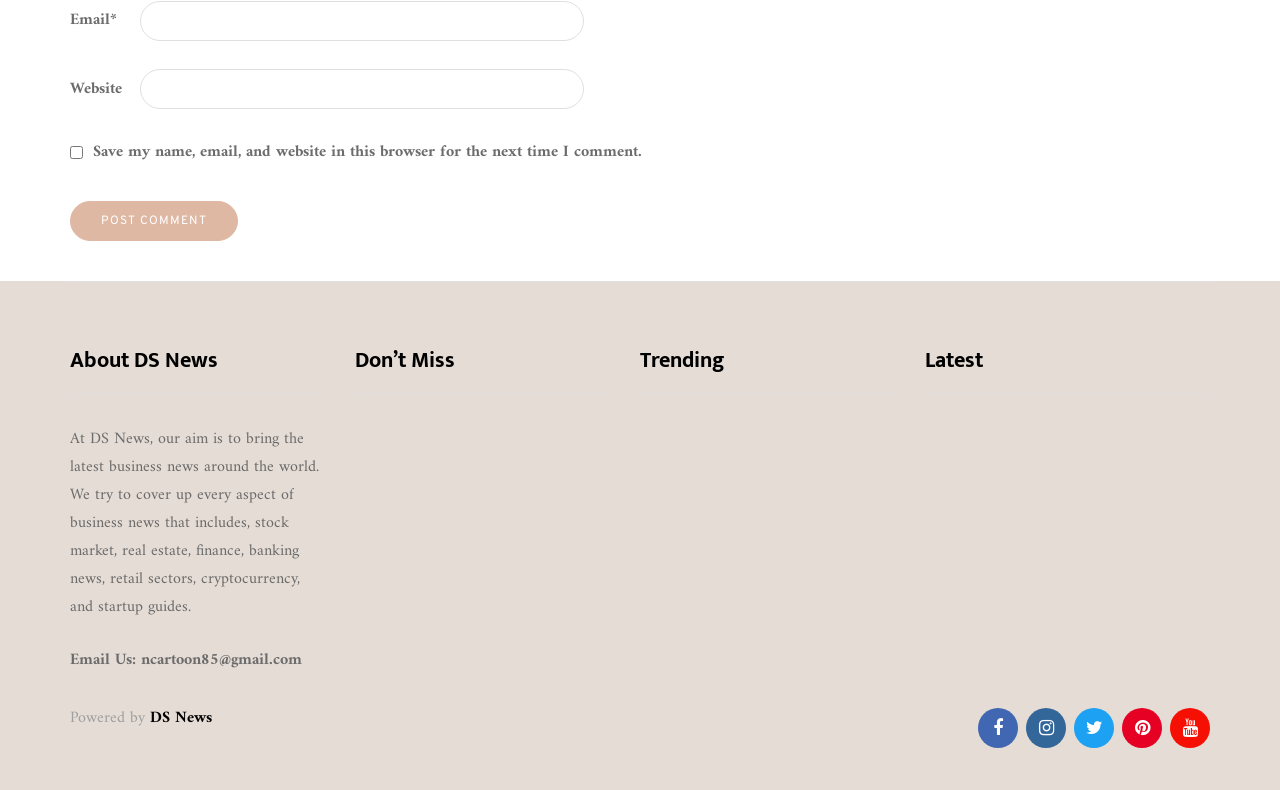Please find the bounding box for the following UI element description. Provide the coordinates in (top-left x, top-left y, bottom-right x, bottom-right y) format, with values between 0 and 1: parent_node: Website name="url"

[0.109, 0.088, 0.456, 0.138]